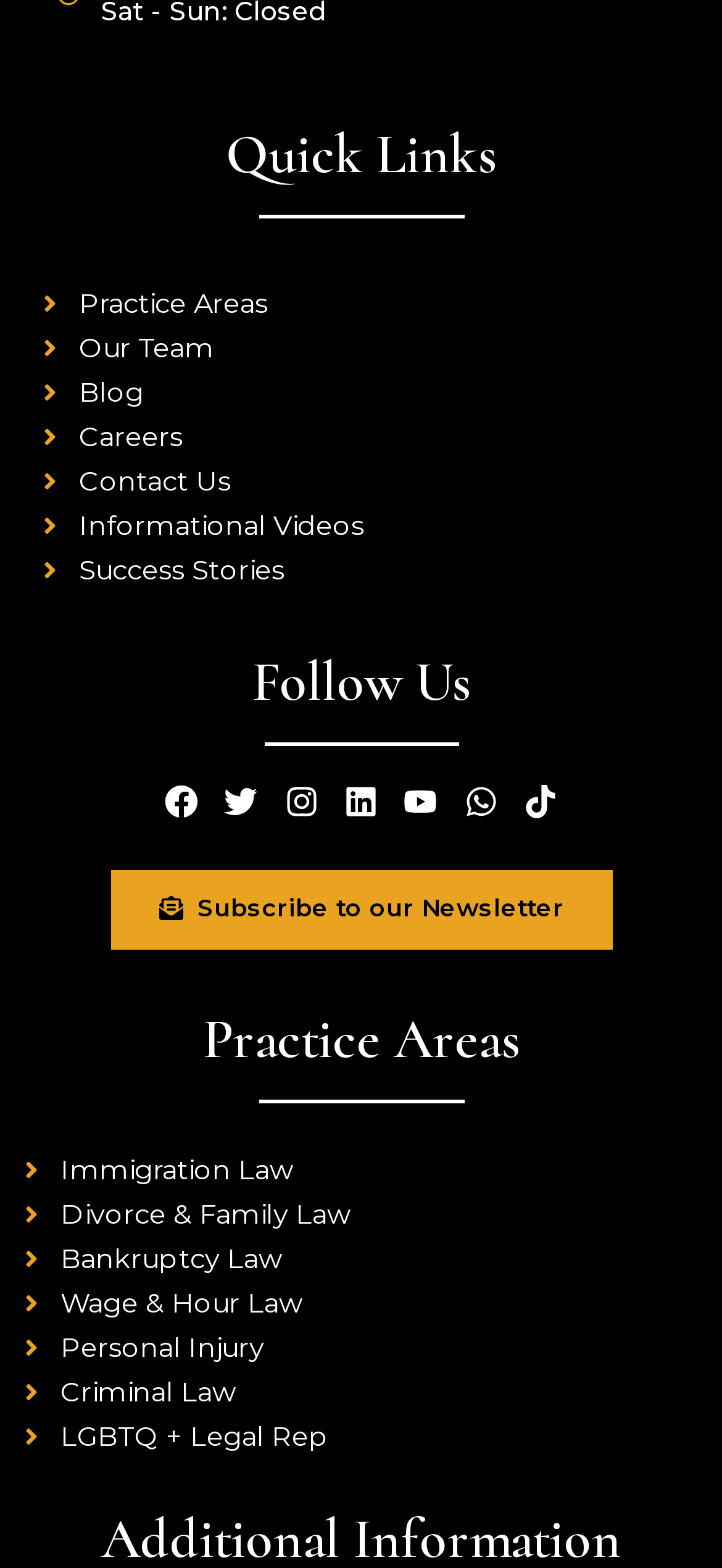Given the element description Bankruptcy Law, specify the bounding box coordinates of the corresponding UI element in the format (top-left x, top-left y, bottom-right x, bottom-right y). All values must be between 0 and 1.

[0.026, 0.788, 0.974, 0.817]